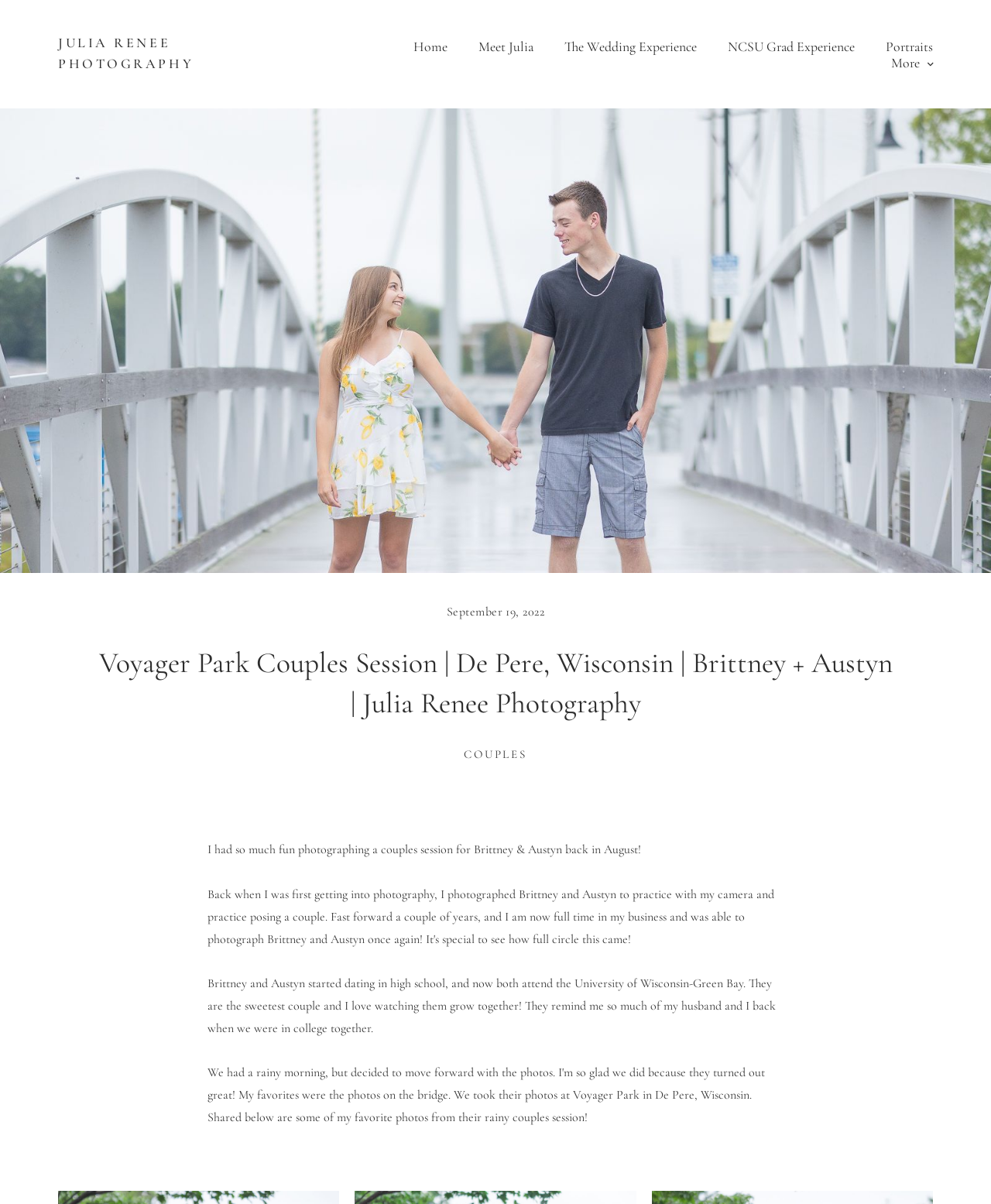What is the location of the couples session?
Utilize the information in the image to give a detailed answer to the question.

The location of the couples session is Voyager Park, De Pere, Wisconsin, which can be found in the title of the webpage and also in the first paragraph of the blog post.